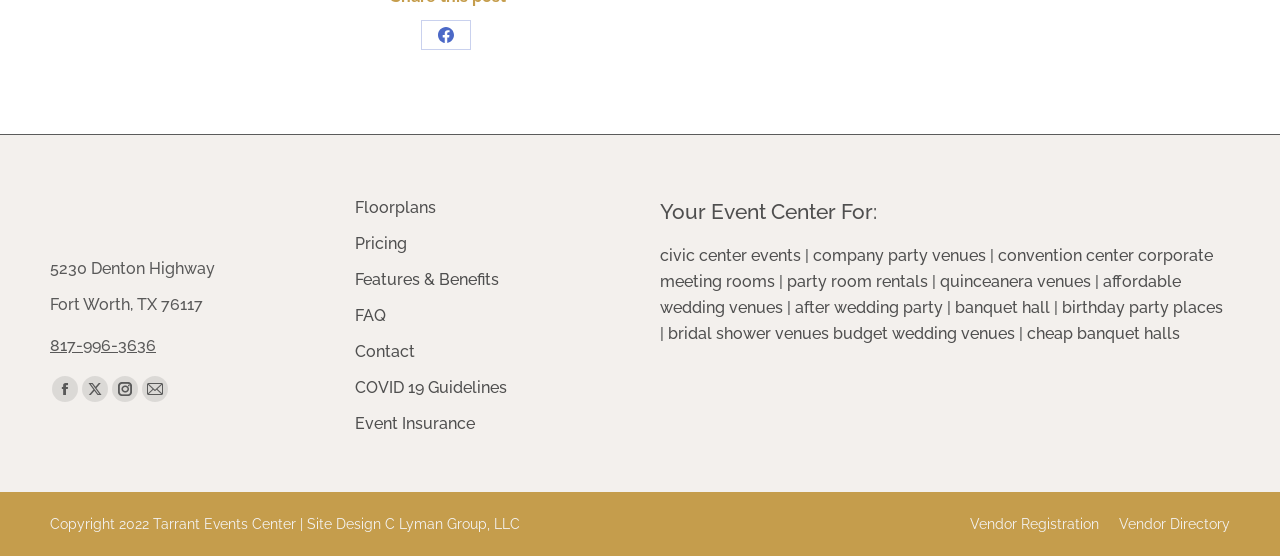Locate the bounding box coordinates of the area you need to click to fulfill this instruction: 'Find us on Facebook'. The coordinates must be in the form of four float numbers ranging from 0 to 1: [left, top, right, bottom].

[0.041, 0.676, 0.061, 0.723]